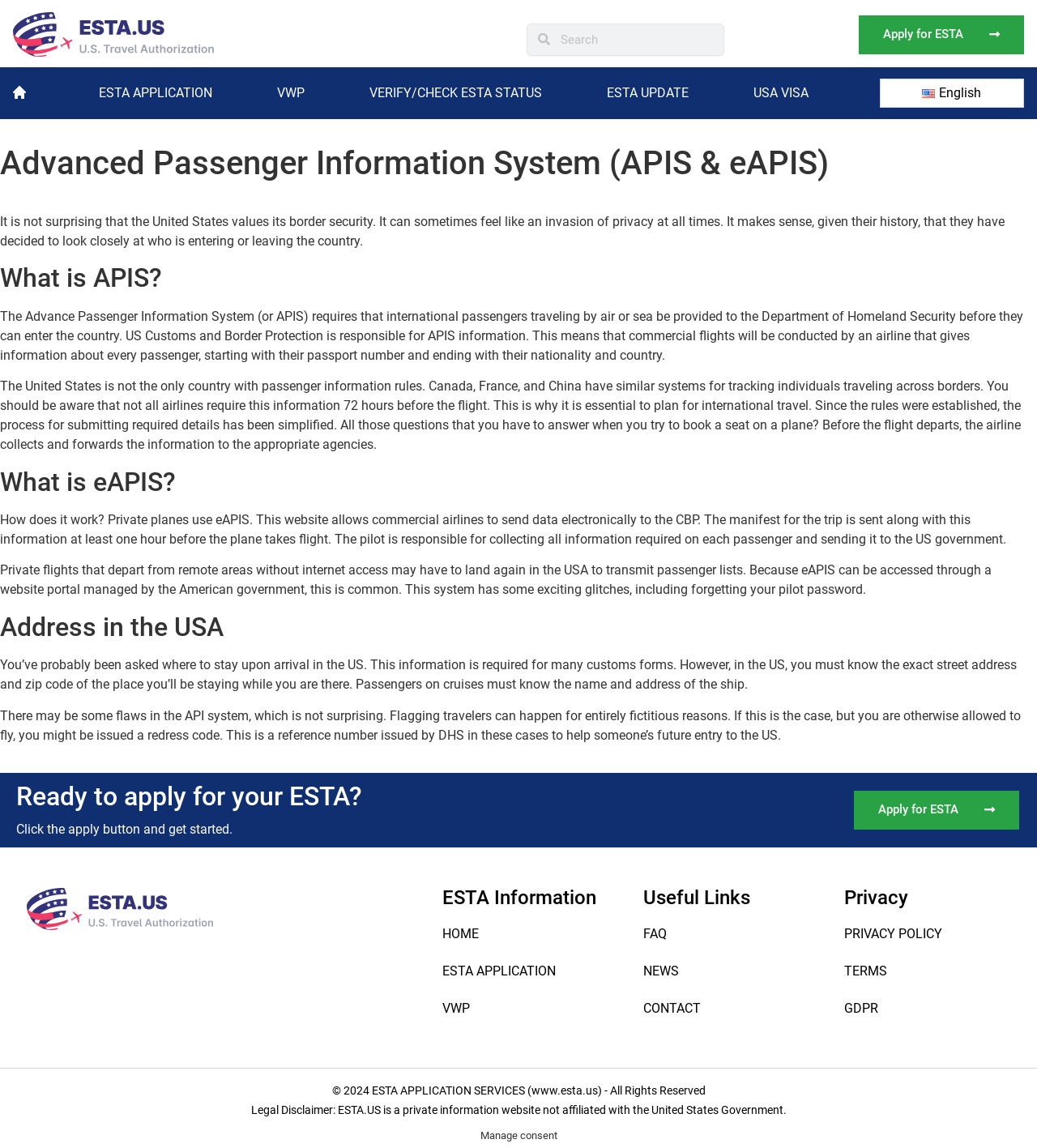Predict the bounding box coordinates of the area that should be clicked to accomplish the following instruction: "Apply for ESTA". The bounding box coordinates should consist of four float numbers between 0 and 1, i.e., [left, top, right, bottom].

[0.828, 0.013, 0.987, 0.047]